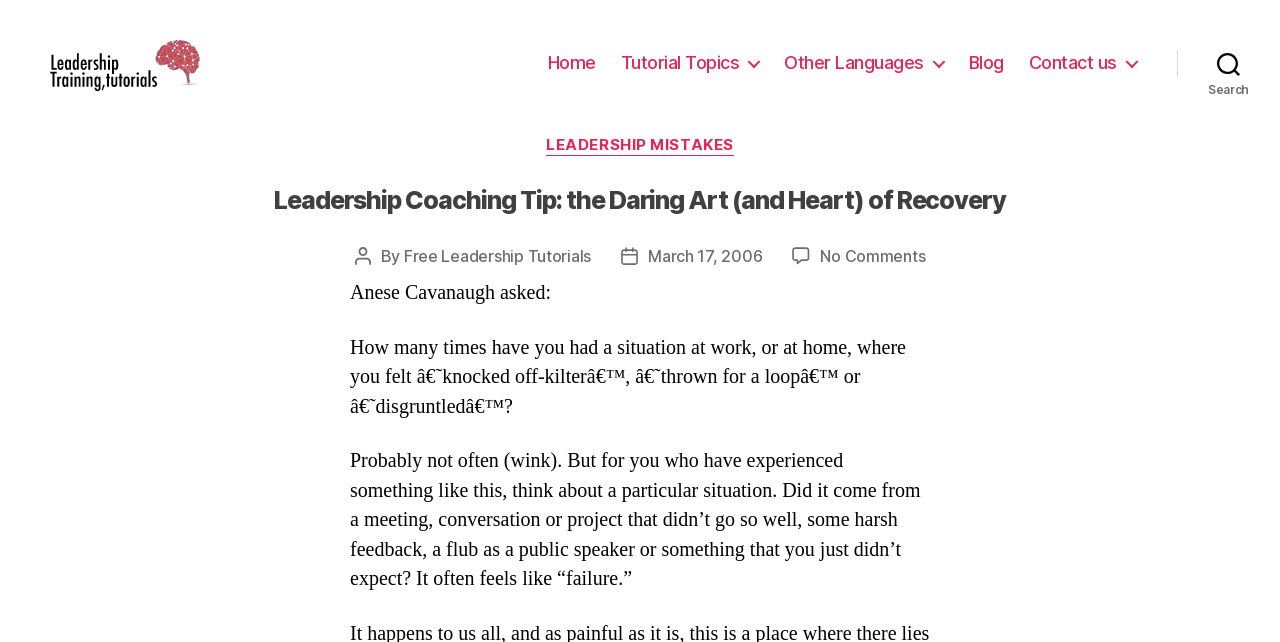Please provide the bounding box coordinates for the element that needs to be clicked to perform the following instruction: "Search for a topic". The coordinates should be given as four float numbers between 0 and 1, i.e., [left, top, right, bottom].

[0.92, 0.064, 1.0, 0.132]